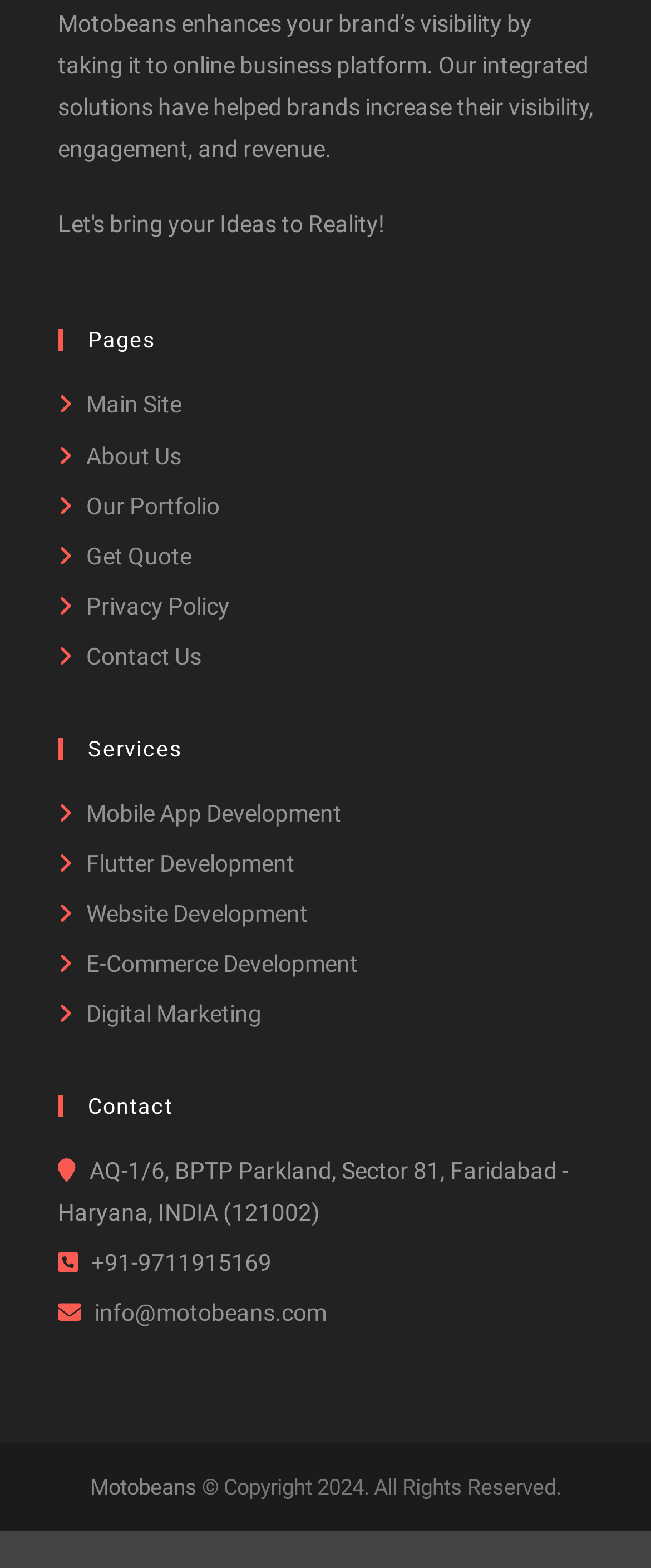Please locate the clickable area by providing the bounding box coordinates to follow this instruction: "learn about mobile app development".

[0.124, 0.51, 0.524, 0.527]